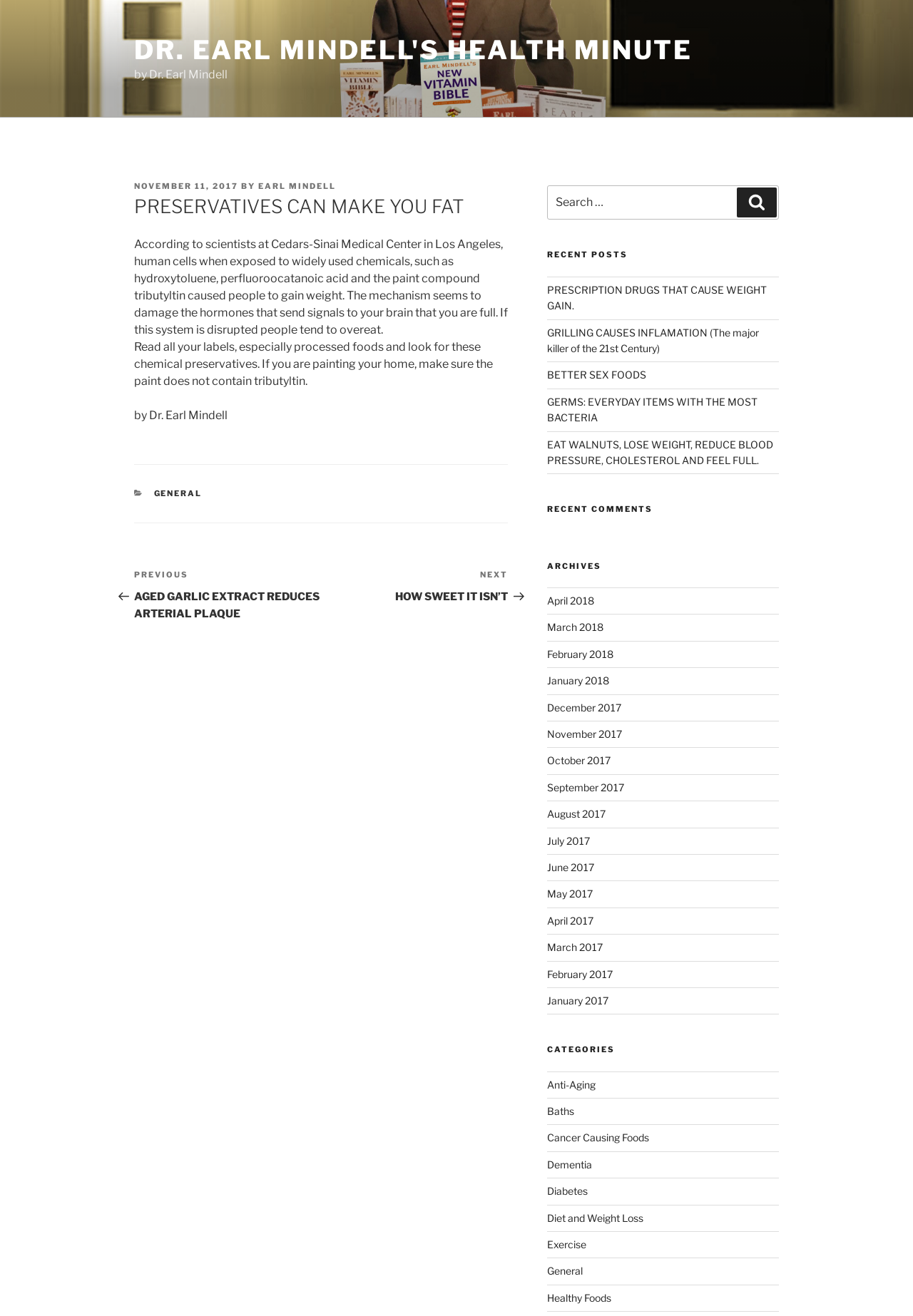What is the purpose of the search box?
Give a detailed response to the question by analyzing the screenshot.

The search box is located on the right side of the webpage and has a label 'Search for:' which indicates that it is used to search for posts on the website.